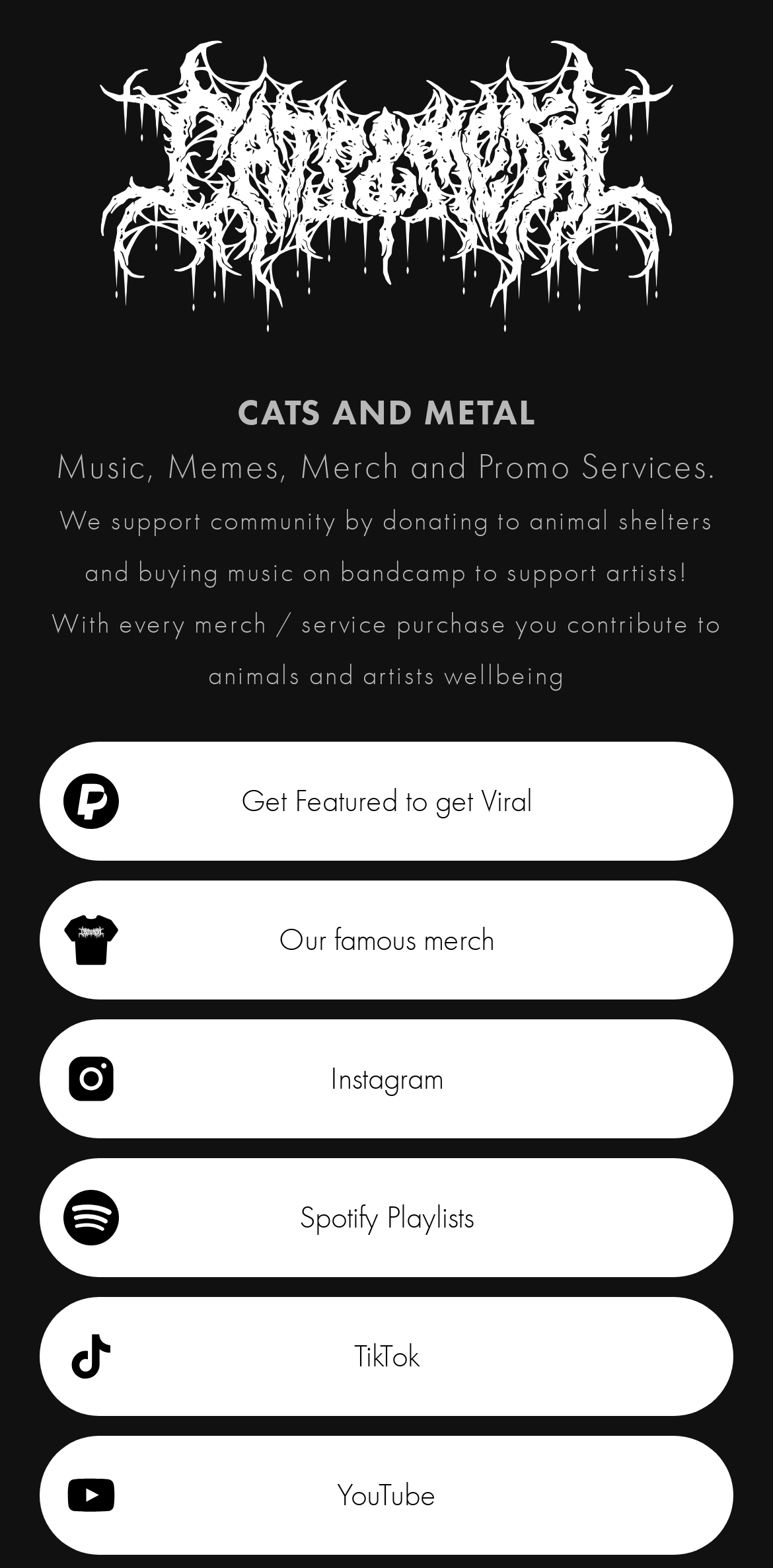Using floating point numbers between 0 and 1, provide the bounding box coordinates in the format (top-left x, top-left y, bottom-right x, bottom-right y). Locate the UI element described here: Get Featured to get Viral

[0.051, 0.473, 0.949, 0.549]